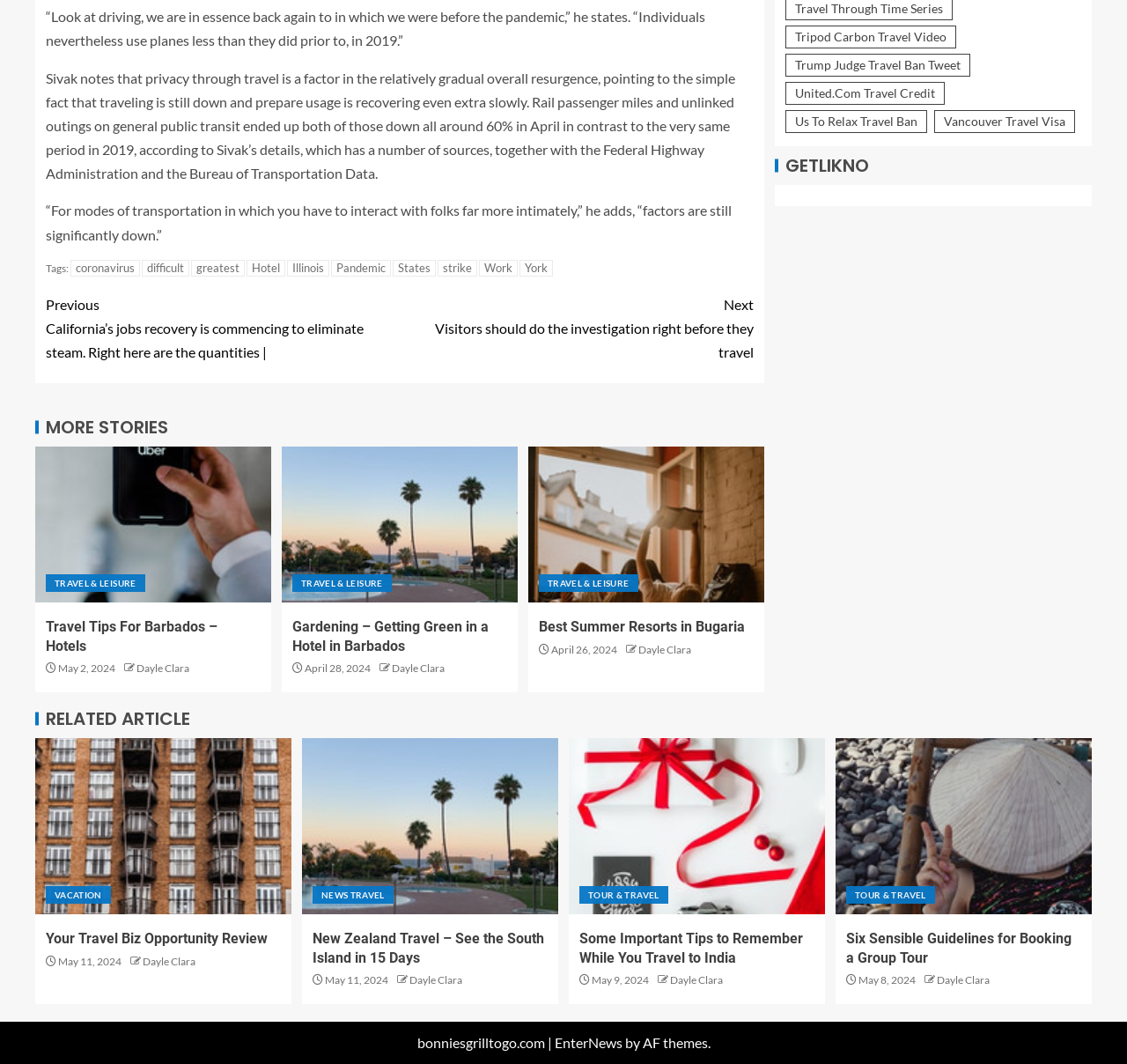Select the bounding box coordinates of the element I need to click to carry out the following instruction: "Click on 'VACATION'".

[0.041, 0.833, 0.098, 0.85]